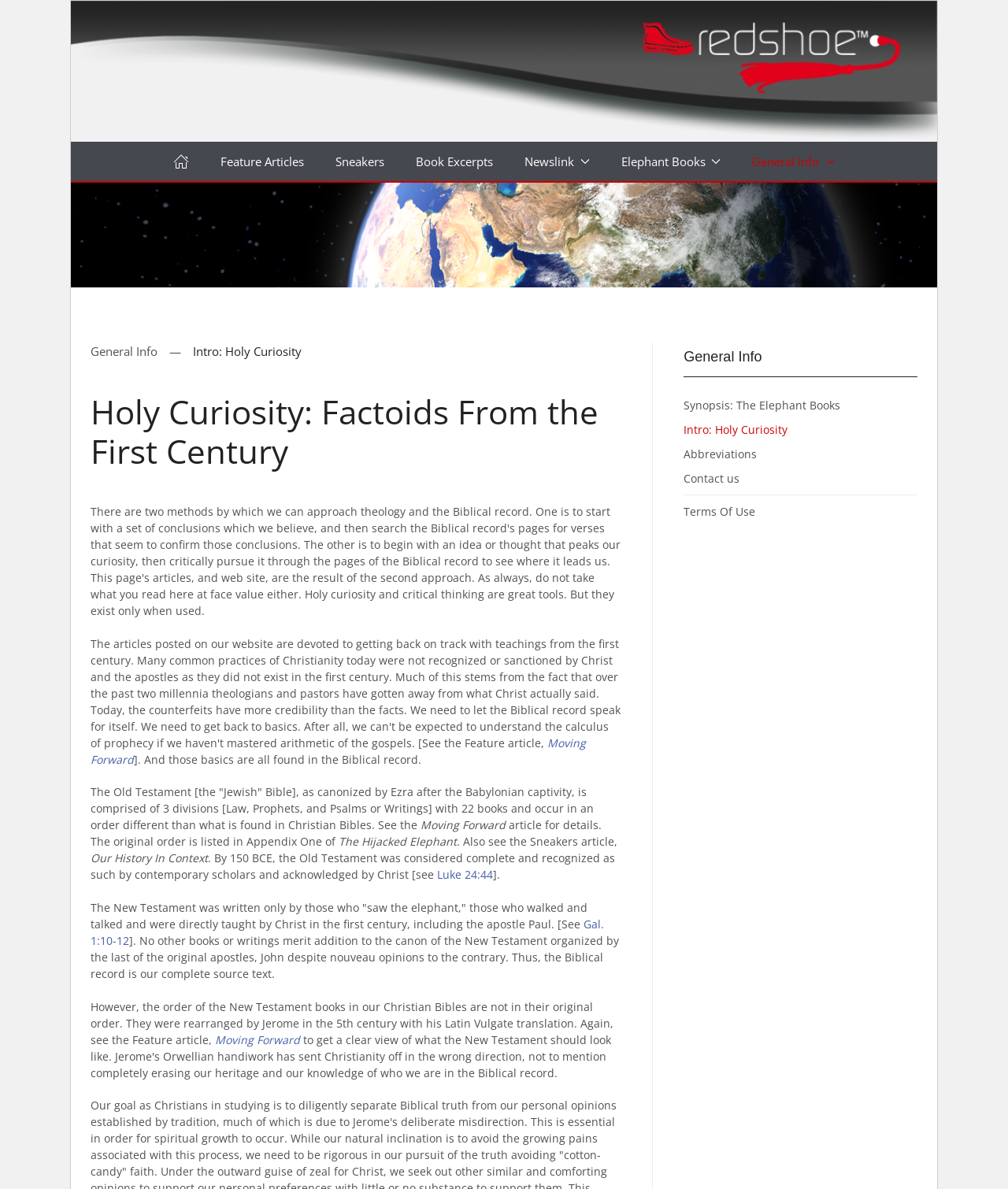Provide an in-depth caption for the contents of the webpage.

The webpage is about Redshoe, a book publisher and online site focused on first century theology, history, and prophecy in relation to current events. At the top left, there is a "Skip to main content" link, followed by a "Back to home" link on the top right. Below these links, there is a row of navigation buttons, including "Feature Articles", "Sneakers", "Book Excerpts", "Newslink", "Elephant Books", and "General Info", each accompanied by a small icon.

On the left side, there is a large banner image with the text "GENERAL INFO 2 BANNER". Below the banner, there is a navigation section with a breadcrumb trail, featuring links to "General Info", "Moving Forward", and other pages. The main content area has a heading "Holy Curiosity: Factoids From the First Century" and several paragraphs of text discussing the Biblical record, including the Old and New Testaments, and their original order.

The text is divided into sections, with headings and links to related articles, such as "The Hijacked Elephant" and "Our History In Context". There are also links to specific Bible verses, like "Luke 24:44" and "Gal. 1:10-12". The page has a clean and organized layout, with a focus on presenting information about Redshoe's publications and resources. On the right side, there is a column with links to various pages, including "Synopsis: The Elephant Books", "Intro: Holy Curiosity", "Abbreviations", "Contact us", and "Terms Of Use".